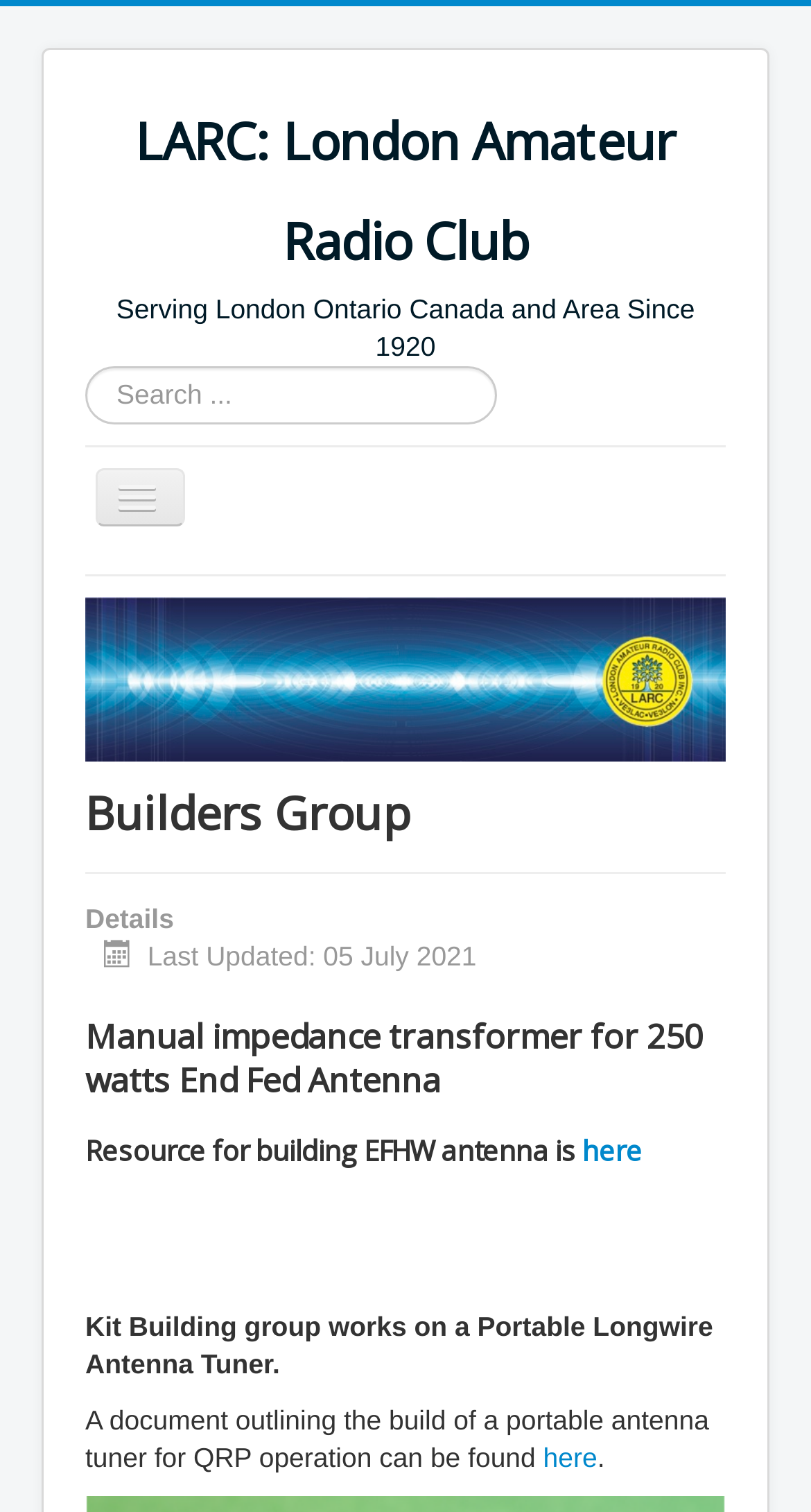What is the name of the amateur radio club?
Answer the question with as much detail as possible.

The name of the amateur radio club can be found in the link at the top of the page, which reads 'LARC: London Amateur Radio Club Serving London Ontario Canada and Area Since 1920'. The abbreviation 'LARC' is also mentioned separately as a generic element.